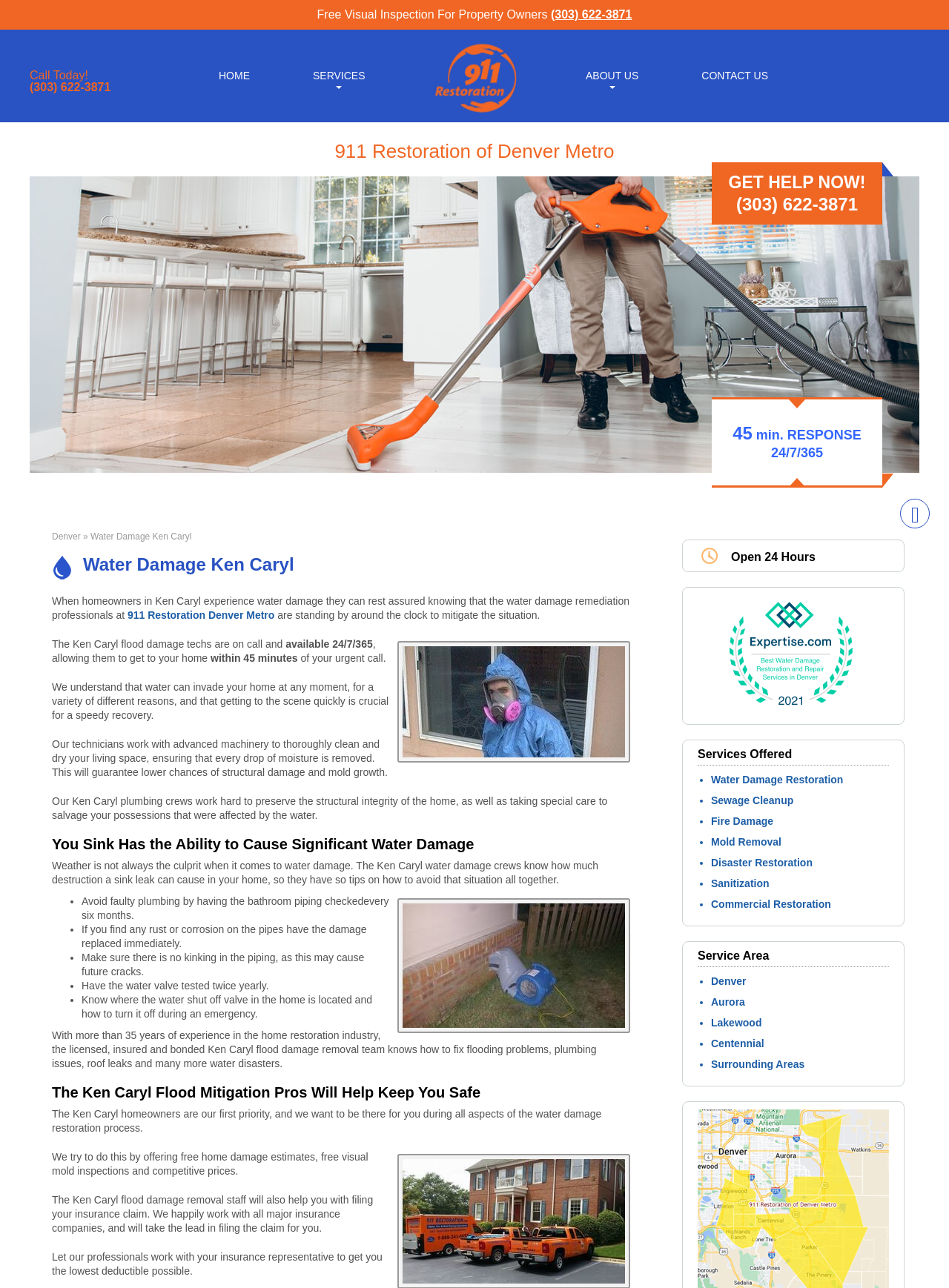What is the name of the company providing water damage restoration services?
Using the details from the image, give an elaborate explanation to answer the question.

The company name is mentioned in the heading '911 Restoration of Denver Metro' and also in the text 'The Ken Caryl water damage remediation professionals at 911 Restoration Denver Metro are standing by around the clock to mitigate the situation.' It is clear that 911 Restoration Denver Metro is the company providing water damage restoration services.